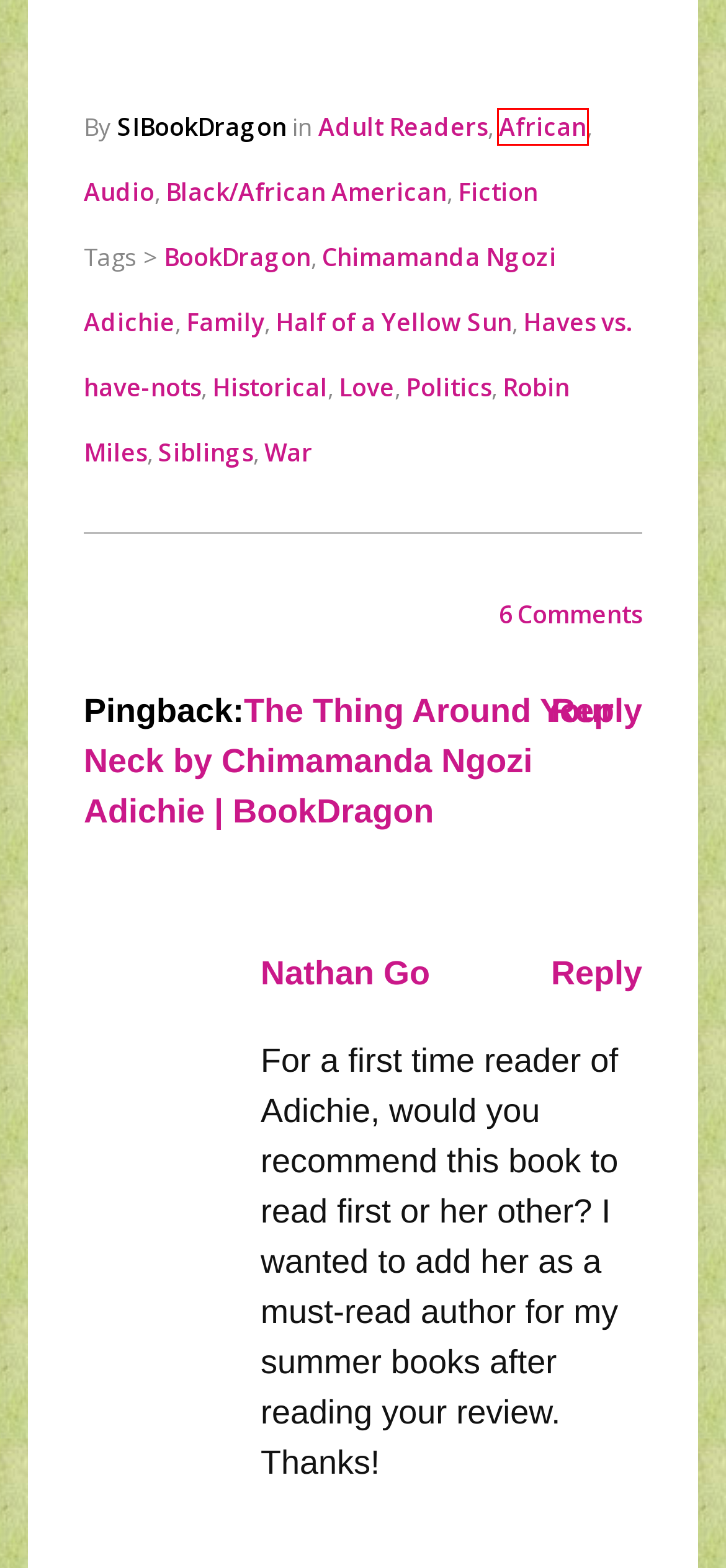You have been given a screenshot of a webpage, where a red bounding box surrounds a UI element. Identify the best matching webpage description for the page that loads after the element in the bounding box is clicked. Options include:
A. Adult Readers Archives - BookDragon
B. Haves vs. have-nots Archives - BookDragon
C. Black/African American Archives - BookDragon
D. War Archives - BookDragon
E. Half of a Yellow Sun Archives - BookDragon
F. Historical Archives - BookDragon
G. Siblings Archives - BookDragon
H. African Archives - BookDragon

H